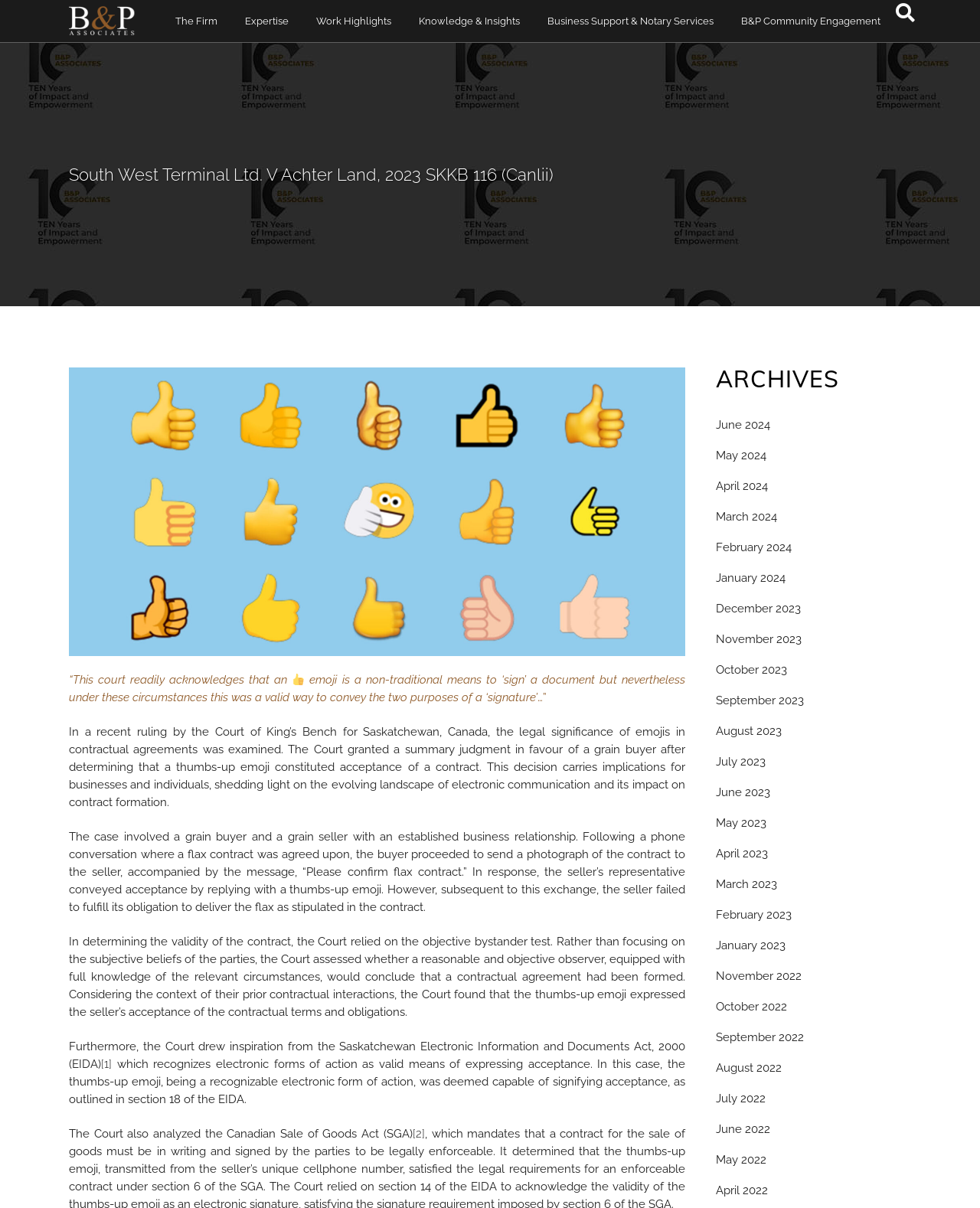From the webpage screenshot, predict the bounding box coordinates (top-left x, top-left y, bottom-right x, bottom-right y) for the UI element described here: August 2022

[0.73, 0.878, 0.798, 0.89]